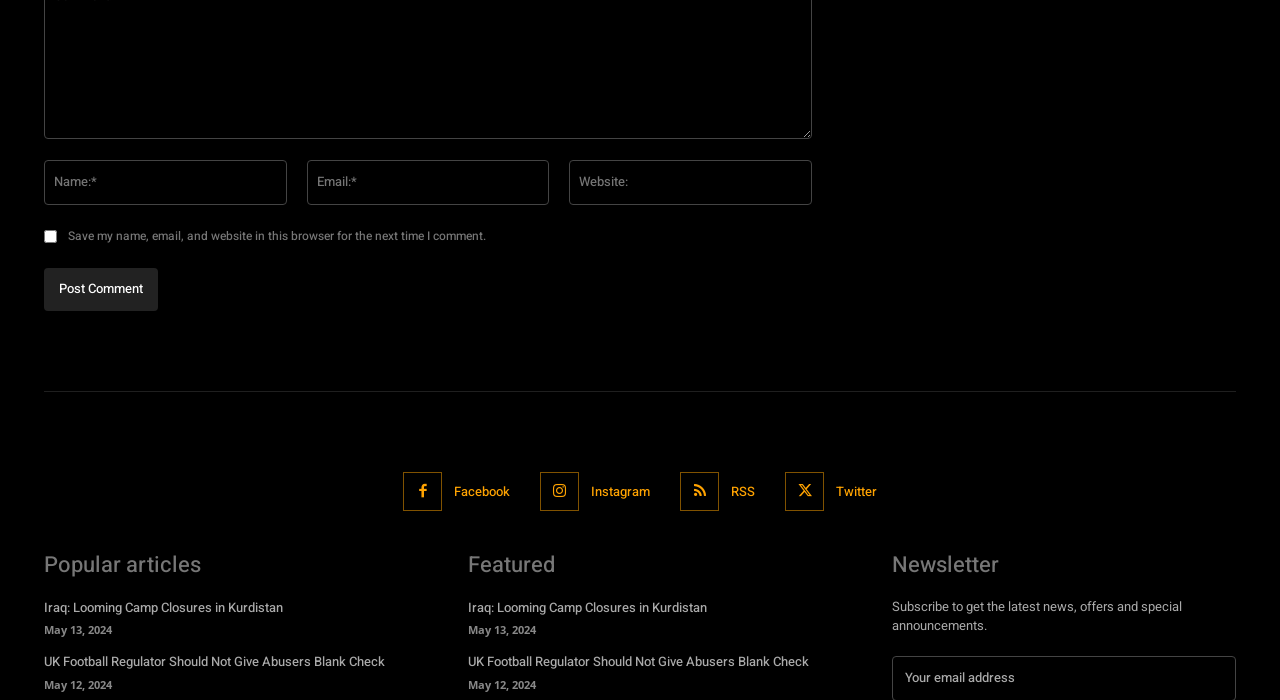Please predict the bounding box coordinates of the element's region where a click is necessary to complete the following instruction: "Enter your name". The coordinates should be represented by four float numbers between 0 and 1, i.e., [left, top, right, bottom].

[0.034, 0.229, 0.224, 0.292]